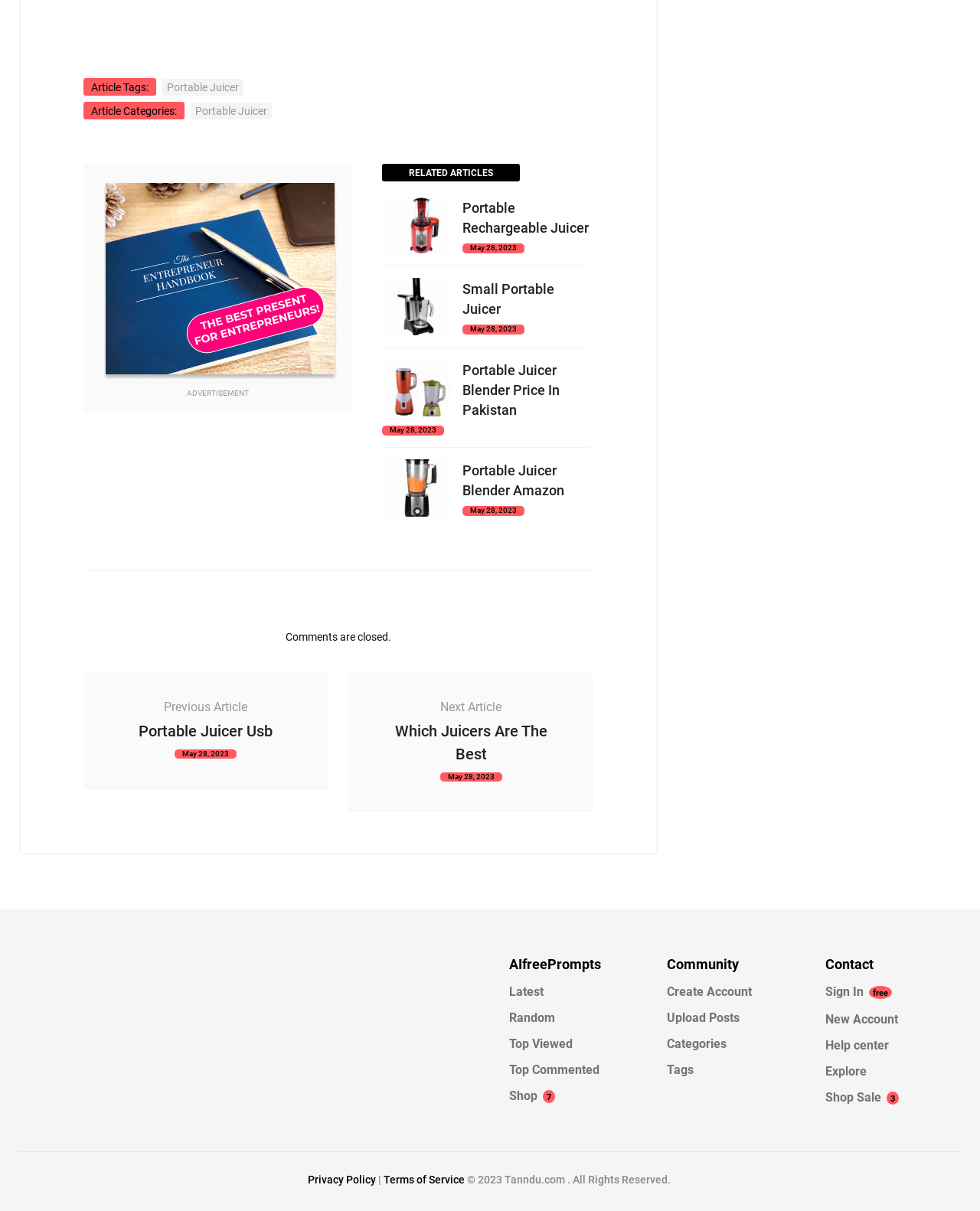Please specify the bounding box coordinates of the element that should be clicked to execute the given instruction: 'Click on the '2' page navigation link'. Ensure the coordinates are four float numbers between 0 and 1, expressed as [left, top, right, bottom].

None